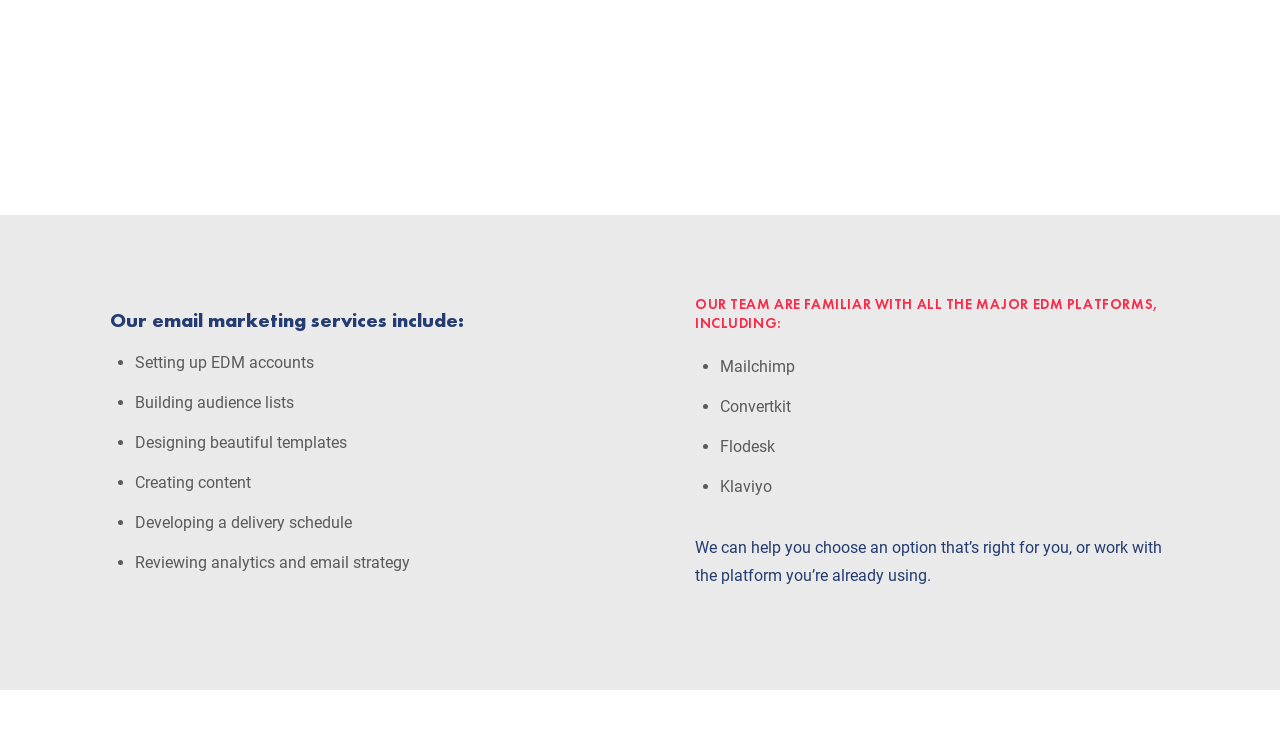Please provide the bounding box coordinate of the region that matches the element description: Link to publication in Scopus. Coordinates should be in the format (top-left x, top-left y, bottom-right x, bottom-right y) and all values should be between 0 and 1.

None